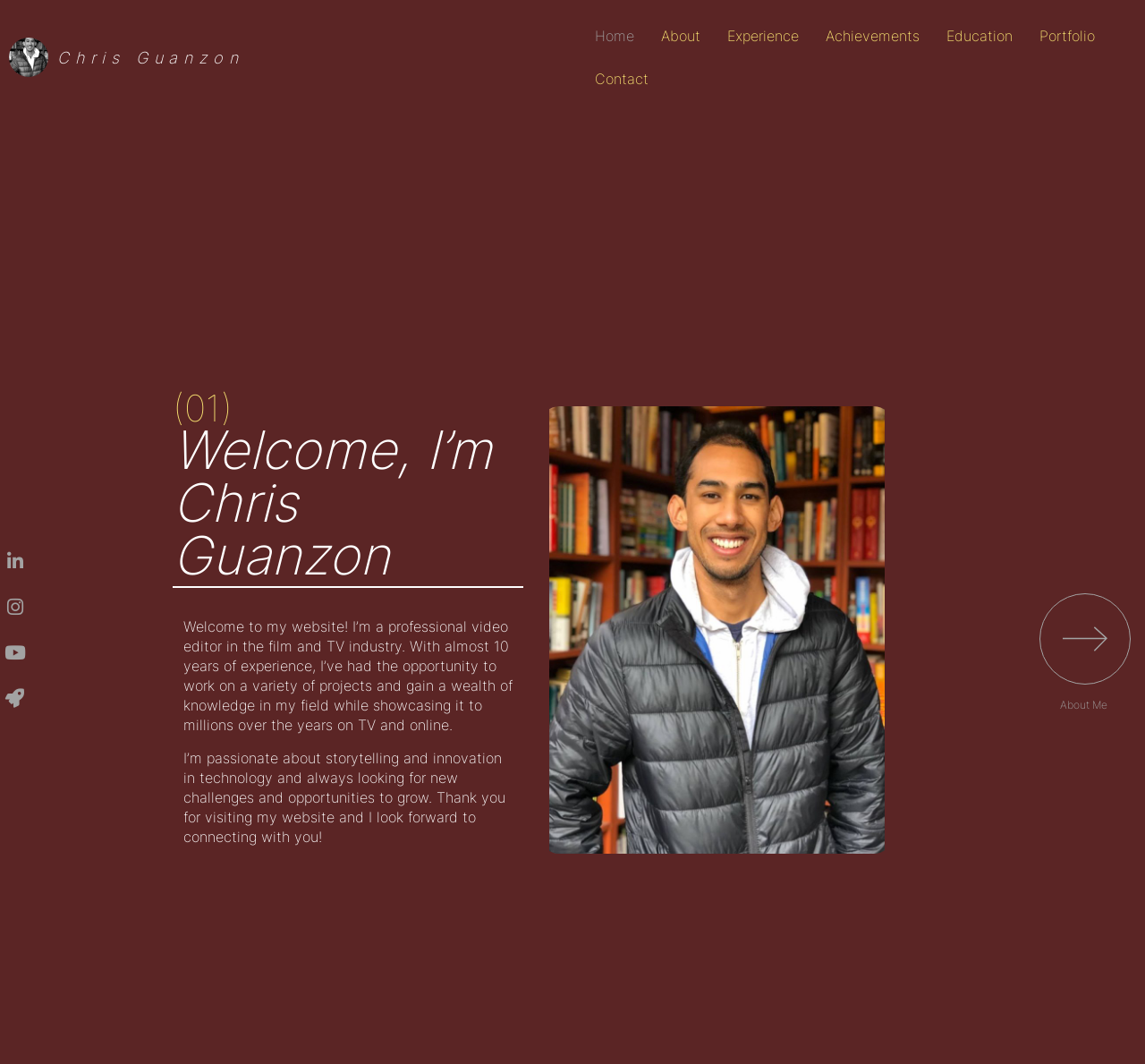What is Chris Guanzon's profession? Based on the screenshot, please respond with a single word or phrase.

Video Editor